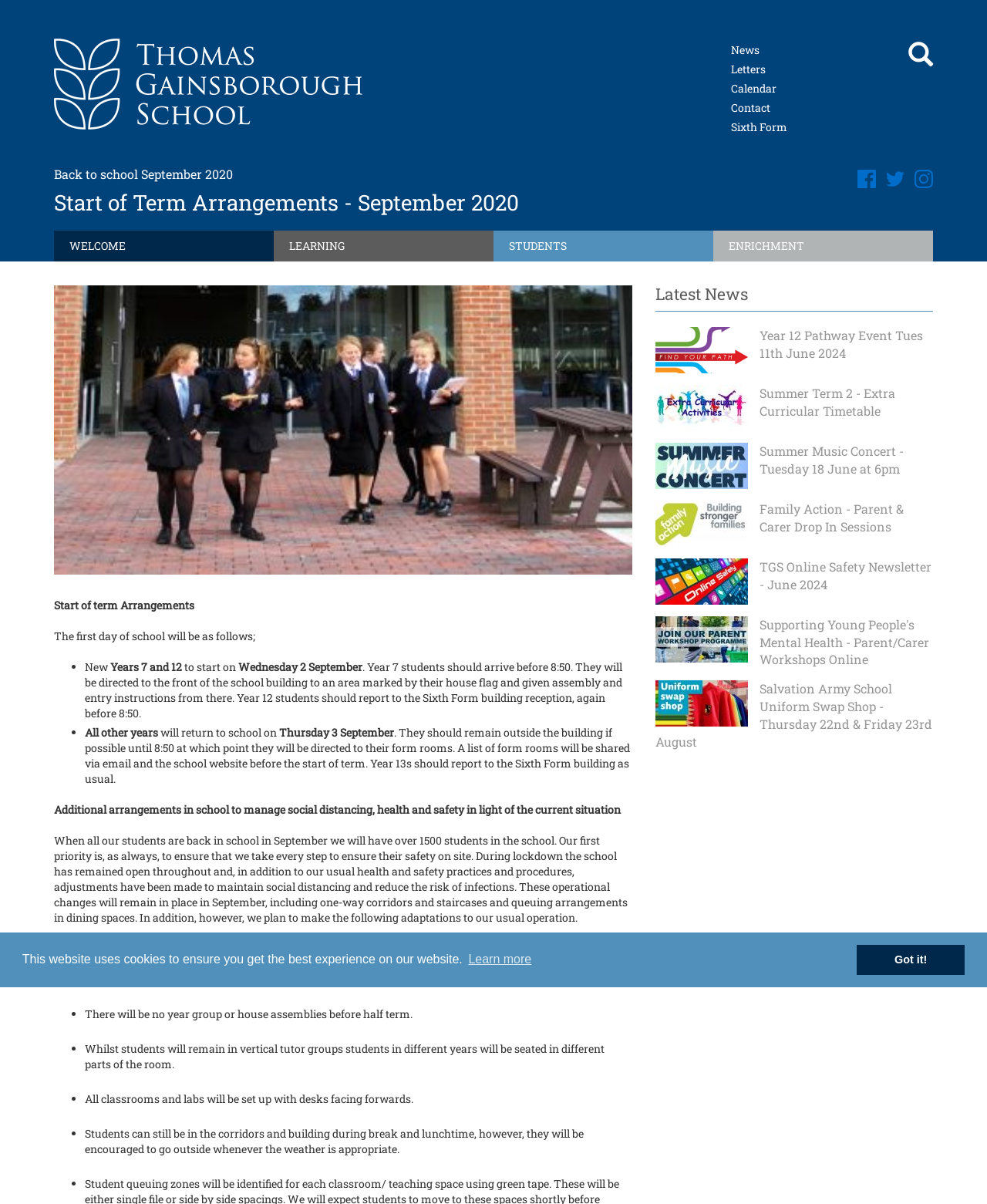Please specify the bounding box coordinates of the region to click in order to perform the following instruction: "Click the 'News' link".

[0.74, 0.032, 0.797, 0.048]